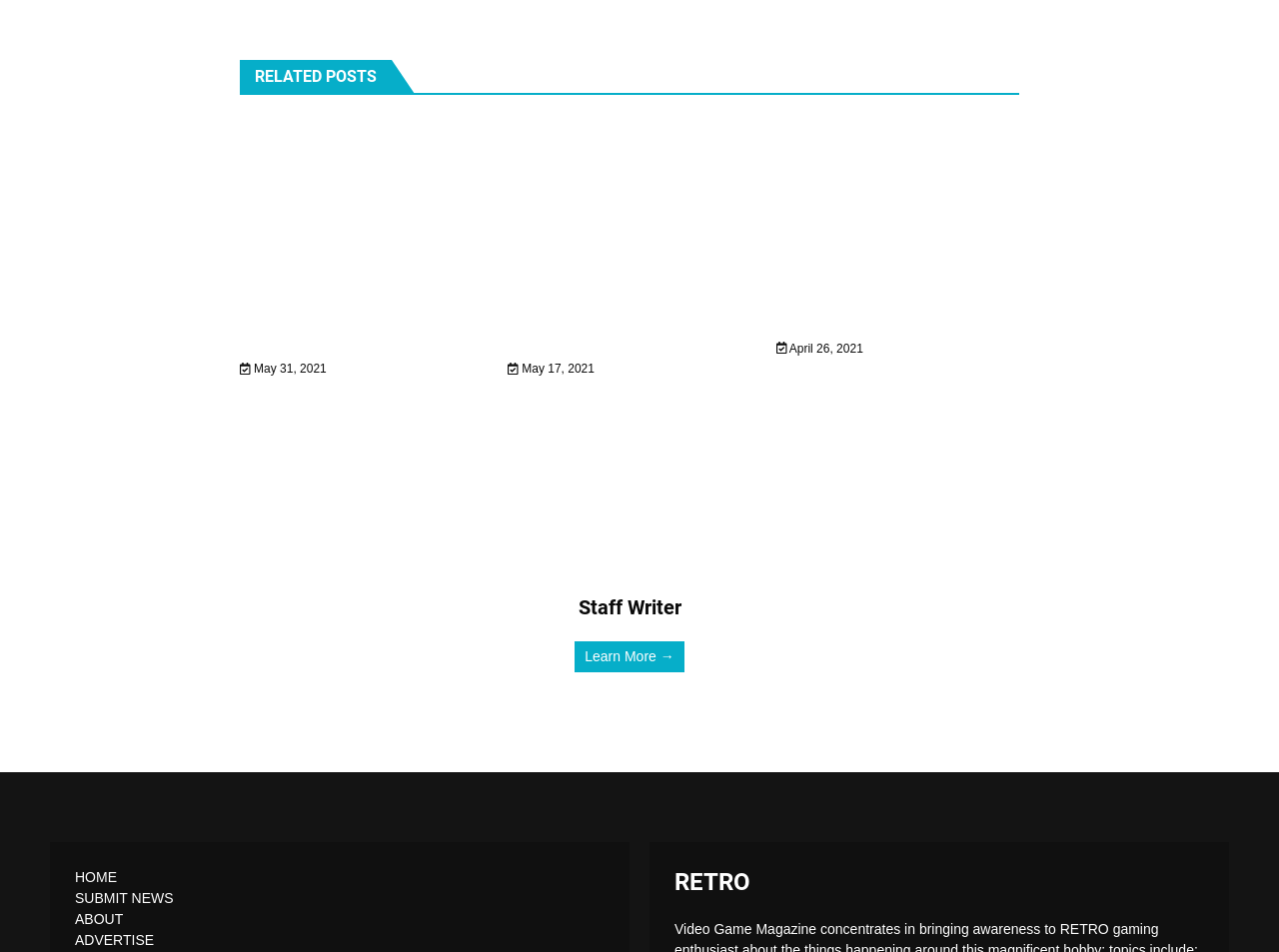Use a single word or phrase to answer the question: What is the purpose of the link 'Learn More →'?

To learn more about the staff writer